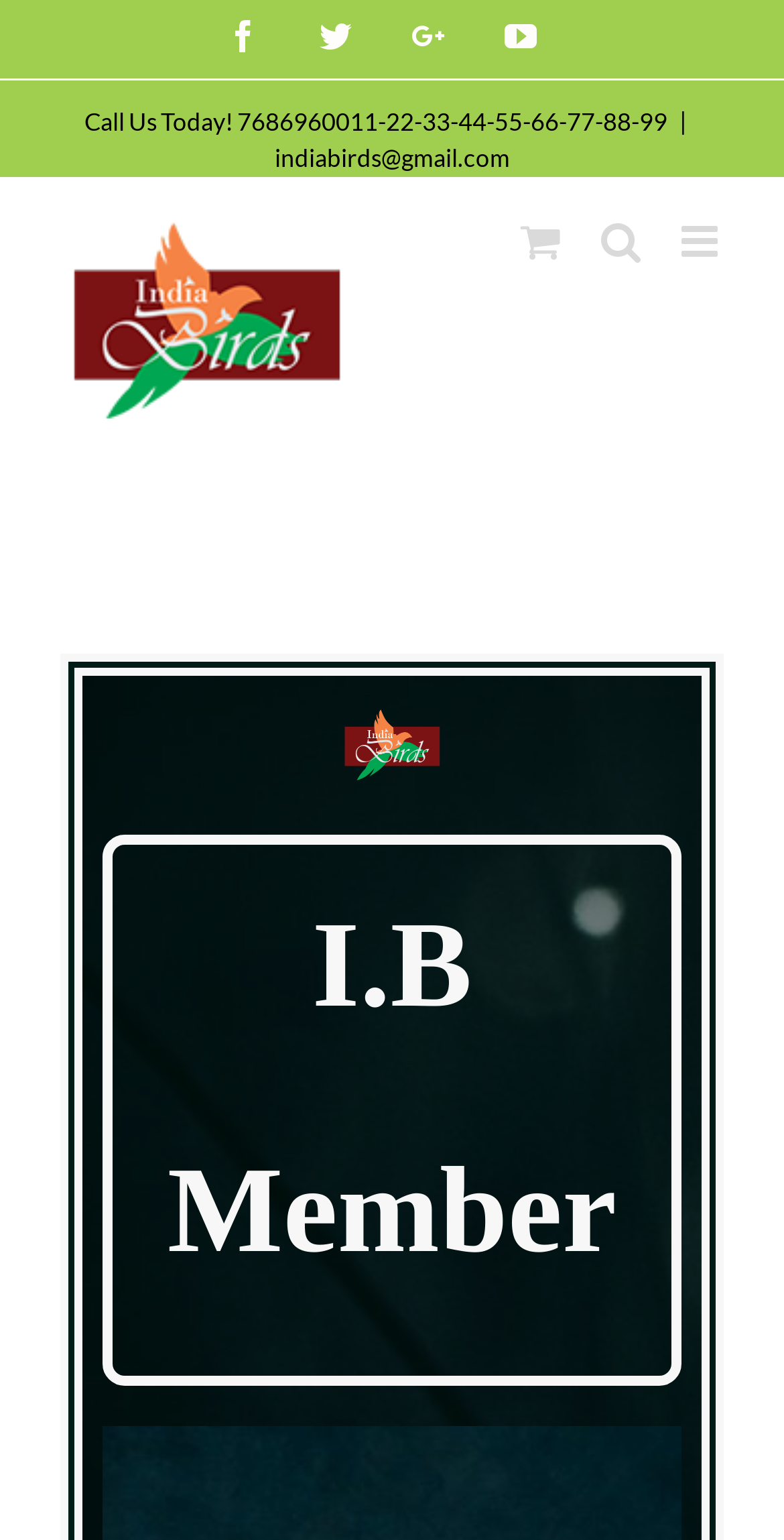Please find the bounding box coordinates of the element that must be clicked to perform the given instruction: "Toggle mobile menu". The coordinates should be four float numbers from 0 to 1, i.e., [left, top, right, bottom].

[0.869, 0.142, 0.923, 0.17]